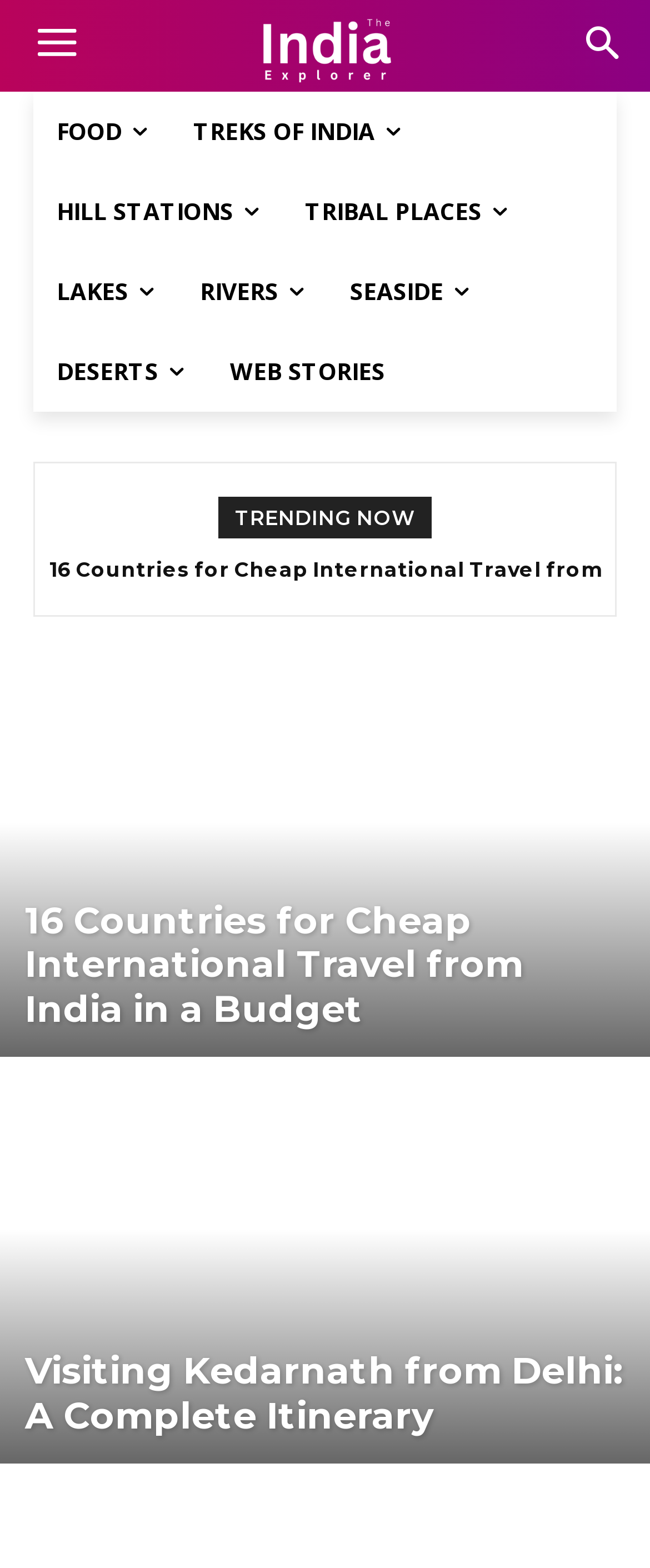Please predict the bounding box coordinates of the element's region where a click is necessary to complete the following instruction: "read Rocket Ivy article". The coordinates should be represented by four float numbers between 0 and 1, i.e., [left, top, right, bottom].

None